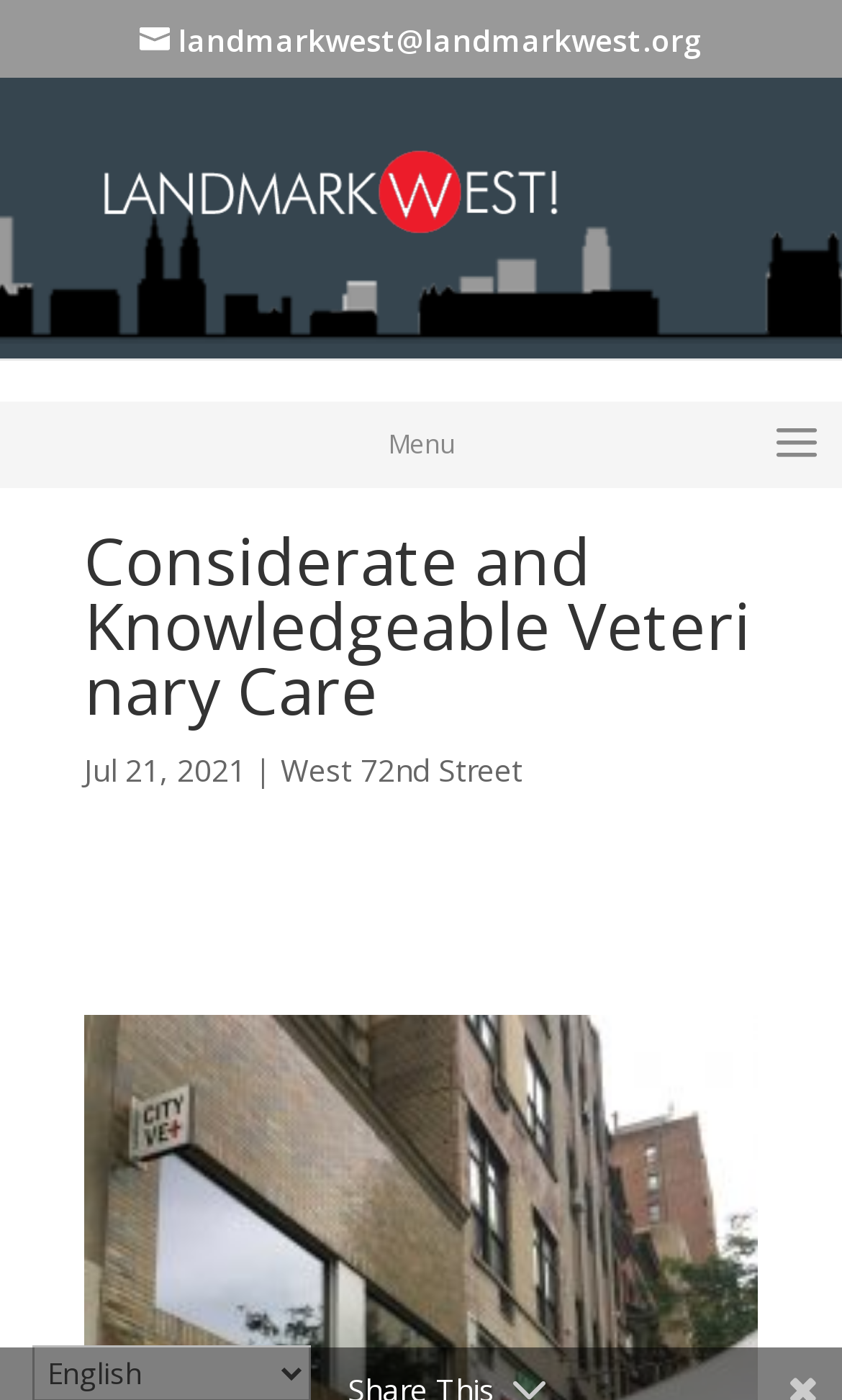Show the bounding box coordinates for the HTML element described as: "alt="LANDMARK WEST"".

[0.1, 0.122, 0.9, 0.152]